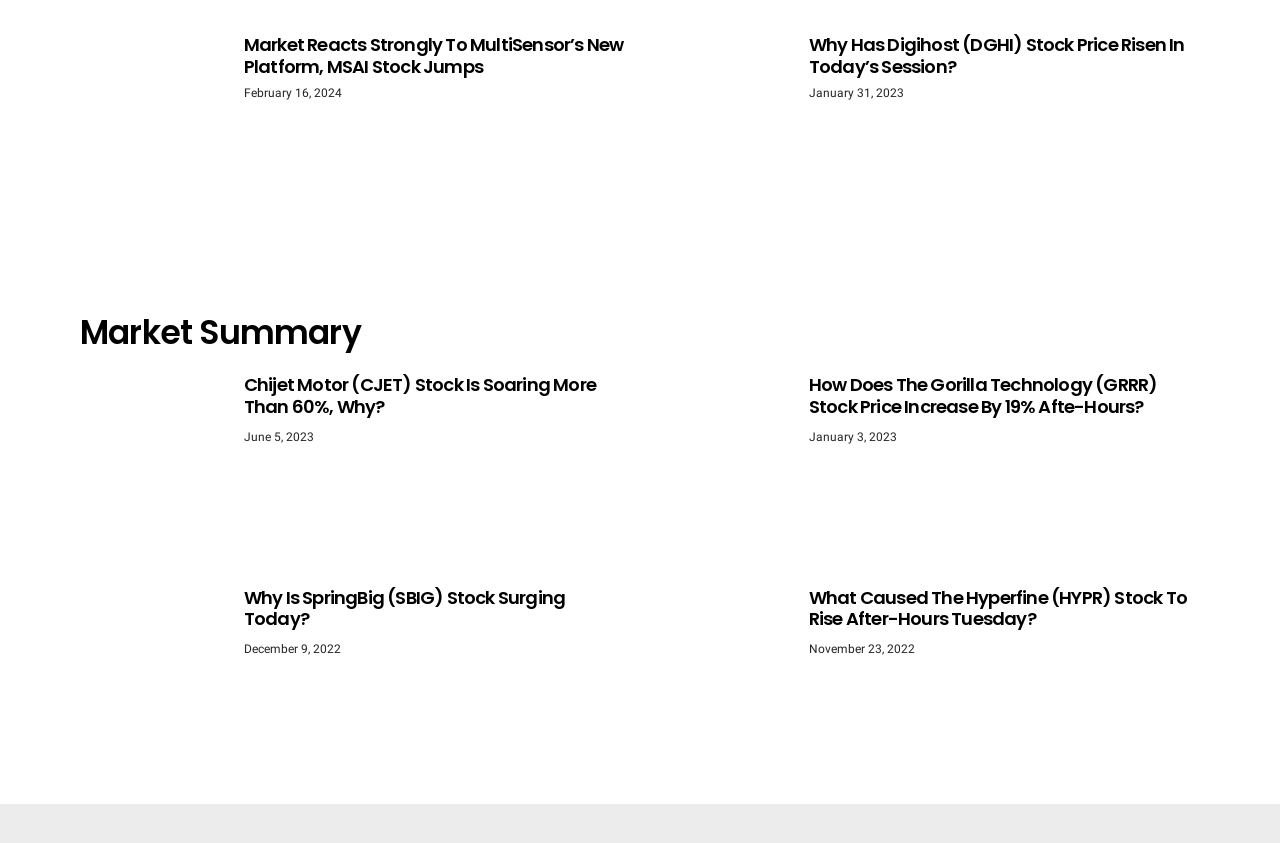Show the bounding box coordinates of the element that should be clicked to complete the task: "Read article about Why Has Digihost (DGHI) Stock Price Risen In Today’s Session?".

[0.632, 0.041, 0.93, 0.092]